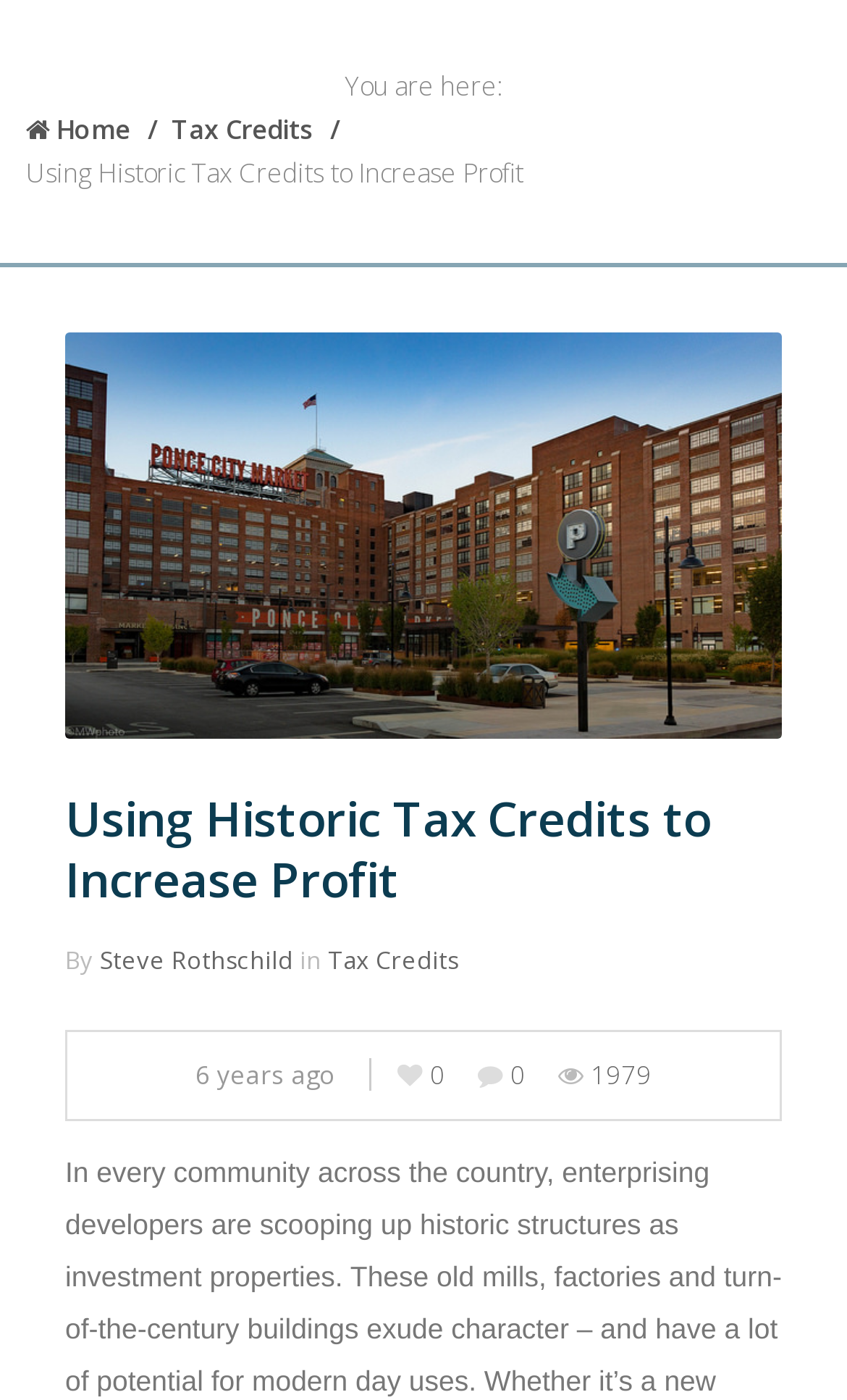Can you locate the main headline on this webpage and provide its text content?

Using Historic Tax Credits to Increase Profit